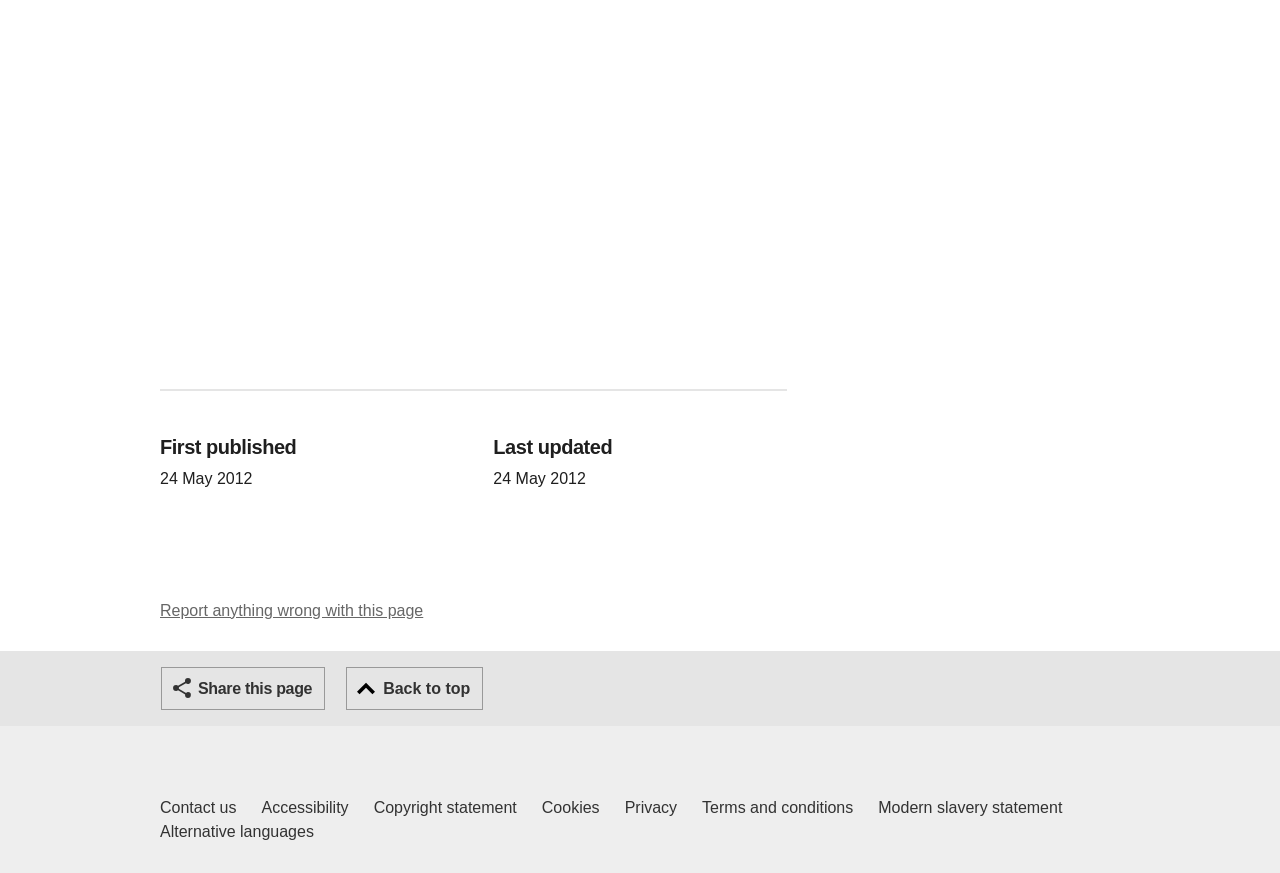Find the bounding box coordinates of the element to click in order to complete the given instruction: "Report anything wrong with this page."

[0.125, 0.689, 0.331, 0.709]